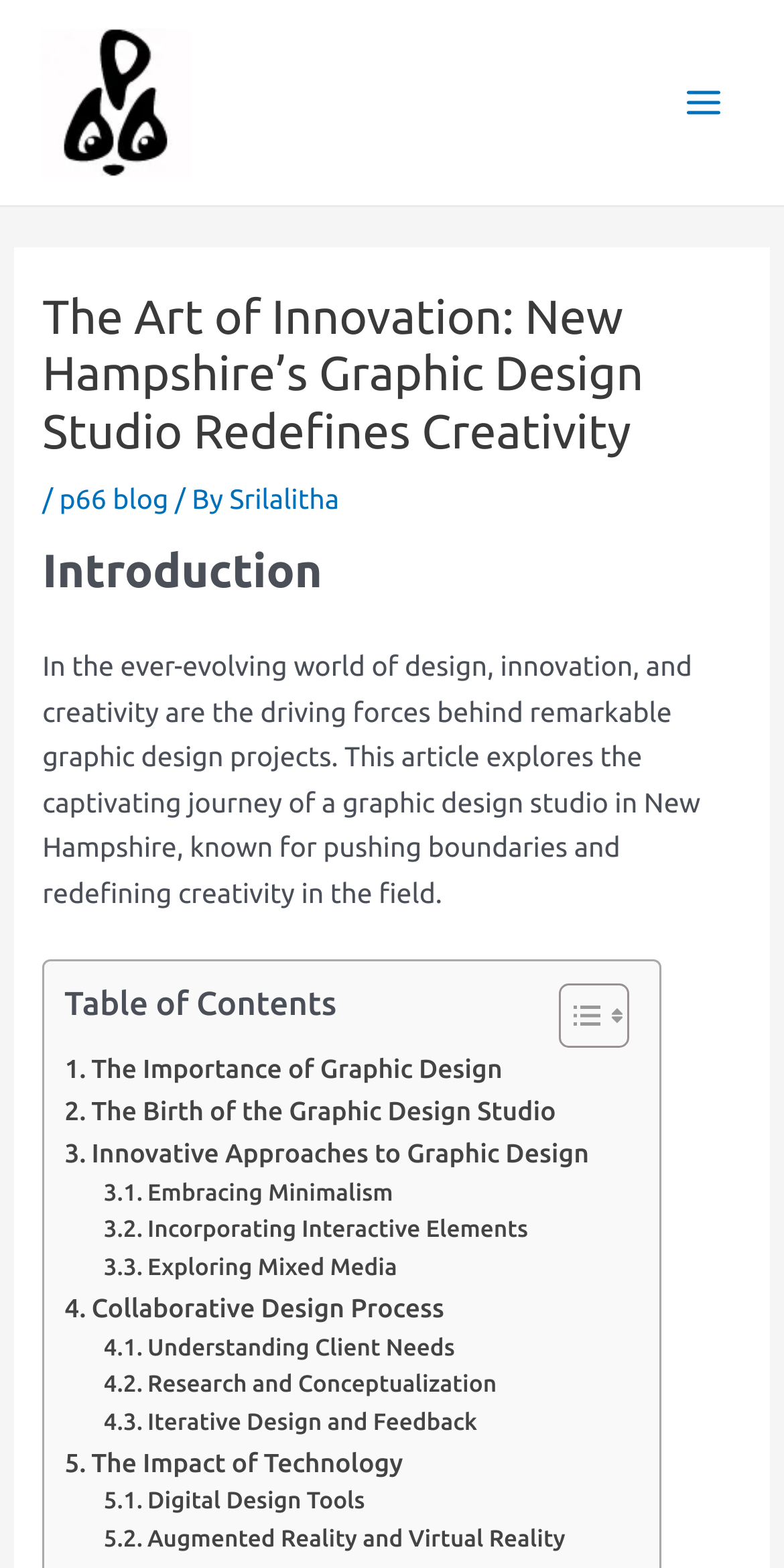Find the bounding box coordinates for the element that must be clicked to complete the instruction: "Visit the p66 blog". The coordinates should be four float numbers between 0 and 1, indicated as [left, top, right, bottom].

[0.076, 0.308, 0.215, 0.328]